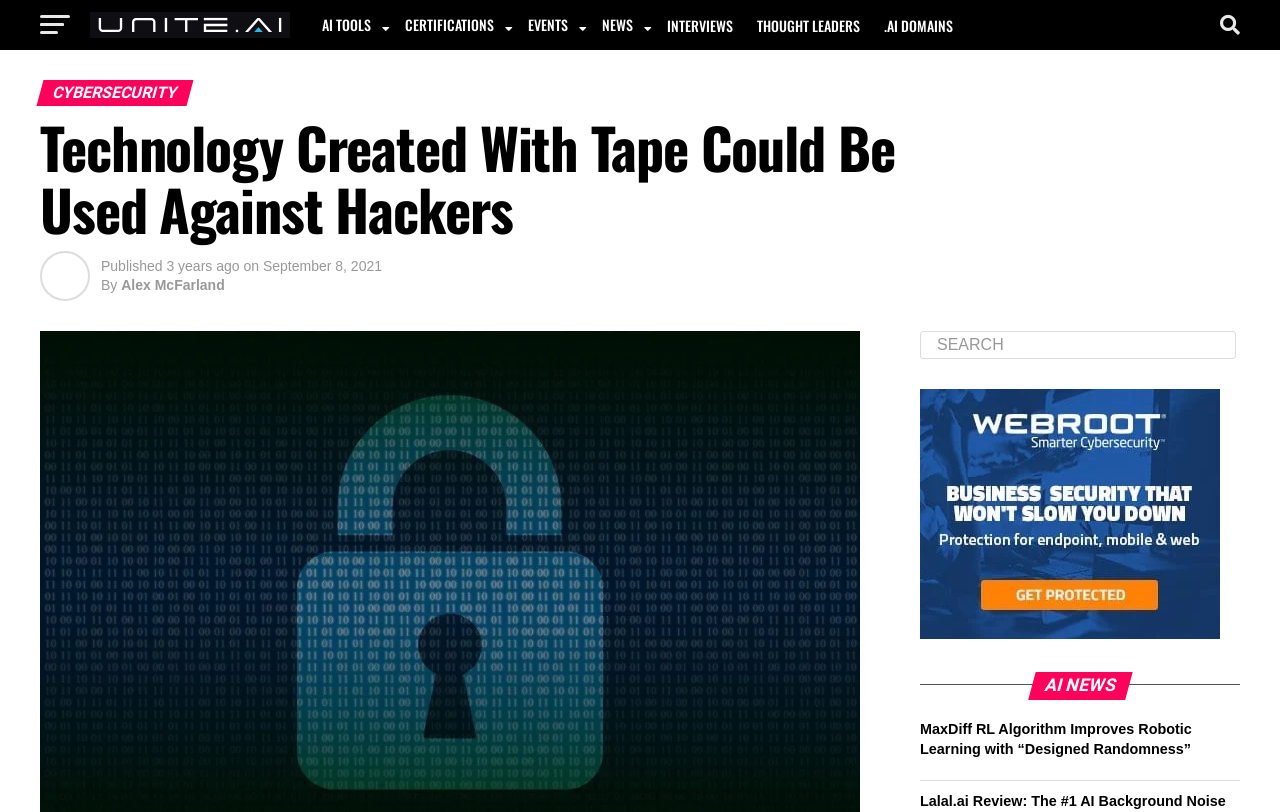Determine the bounding box coordinates for the area that needs to be clicked to fulfill this task: "Explore the CERTIFICATIONS menu". The coordinates must be given as four float numbers between 0 and 1, i.e., [left, top, right, bottom].

[0.307, 0.0, 0.403, 0.063]